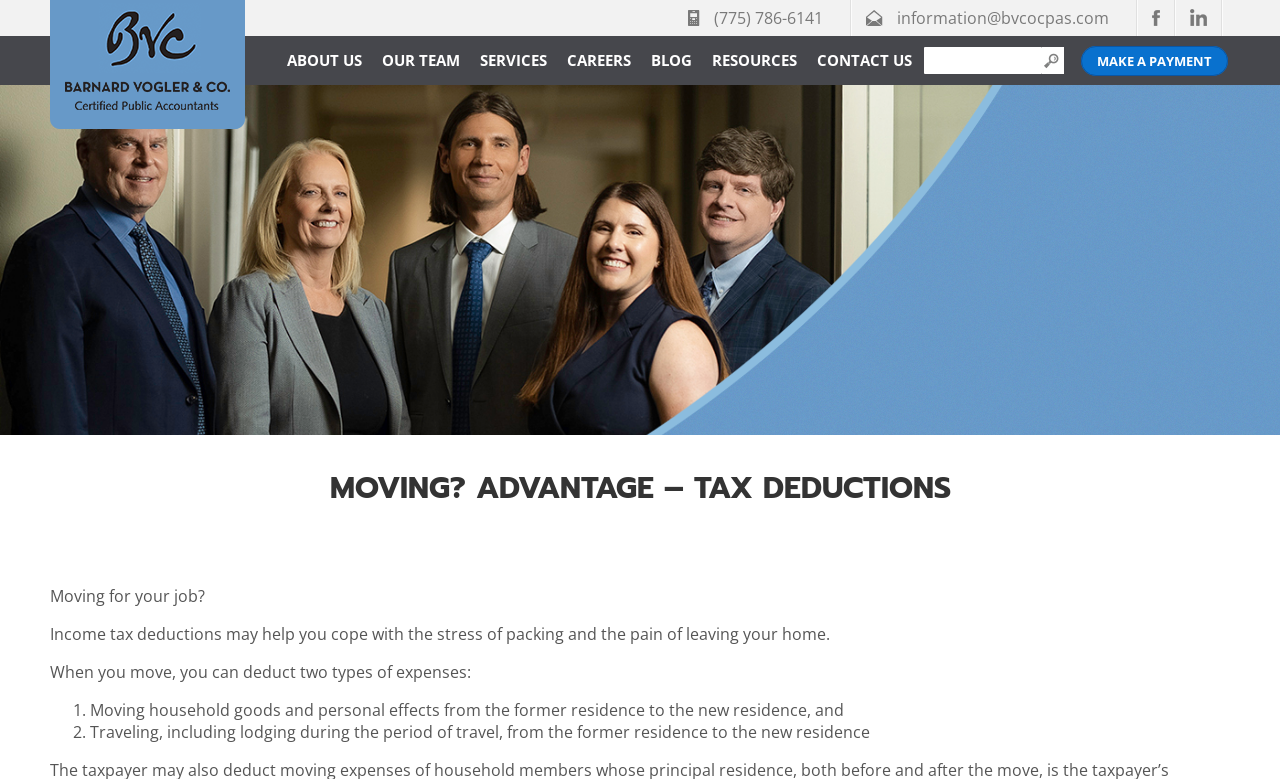Describe all significant elements and features of the webpage.

This webpage appears to be a tax-related article or blog post from Barnard Vogler & Company, a accounting firm. At the top, there are several links to the company's social media profiles, email address, and phone number. Below these links, there is a prominent call-to-action button "MAKE A PAYMENT" with a adjacent textbox and a button. 

On the top navigation bar, there are links to various sections of the website, including "CONTACT US", "RESOURCES", "BLOG", "CAREERS", "SERVICES", "OUR TEAM", and "ABOUT US". 

The main content of the webpage starts with a heading "MOVING? ADVANTAGE – TAX DEDUCTIONS" followed by a brief introduction to the topic of income tax deductions for job-related moves. The text explains that moving for a job can be stressful and painful, but tax deductions can help alleviate some of the burden. 

Below the introduction, there is a list of two types of expenses that can be deducted when moving for a job. The list is formatted with numbered markers, and each item is a brief description of the deductible expense. The first item is moving household goods and personal effects, and the second item is traveling, including lodging, from the former residence to the new residence.